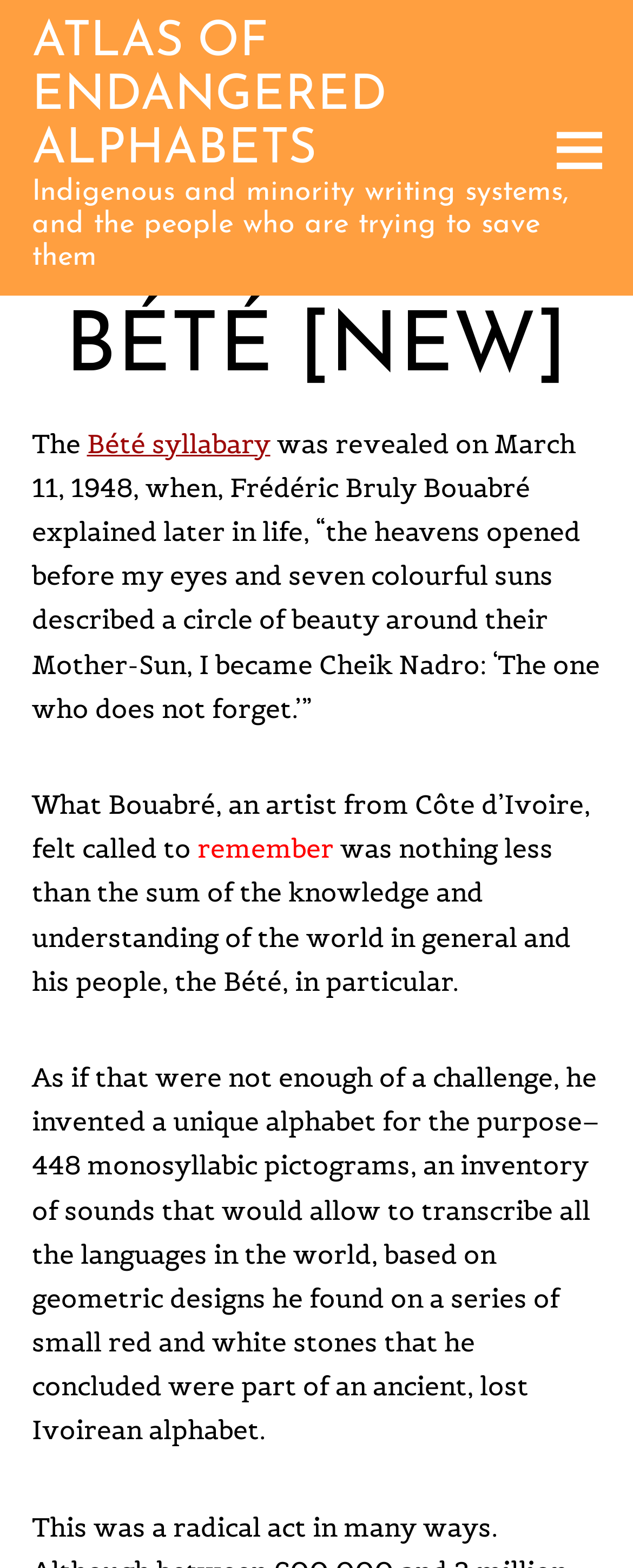Provide your answer in a single word or phrase: 
What is the date when Bouabré had a revelation?

March 11, 1948